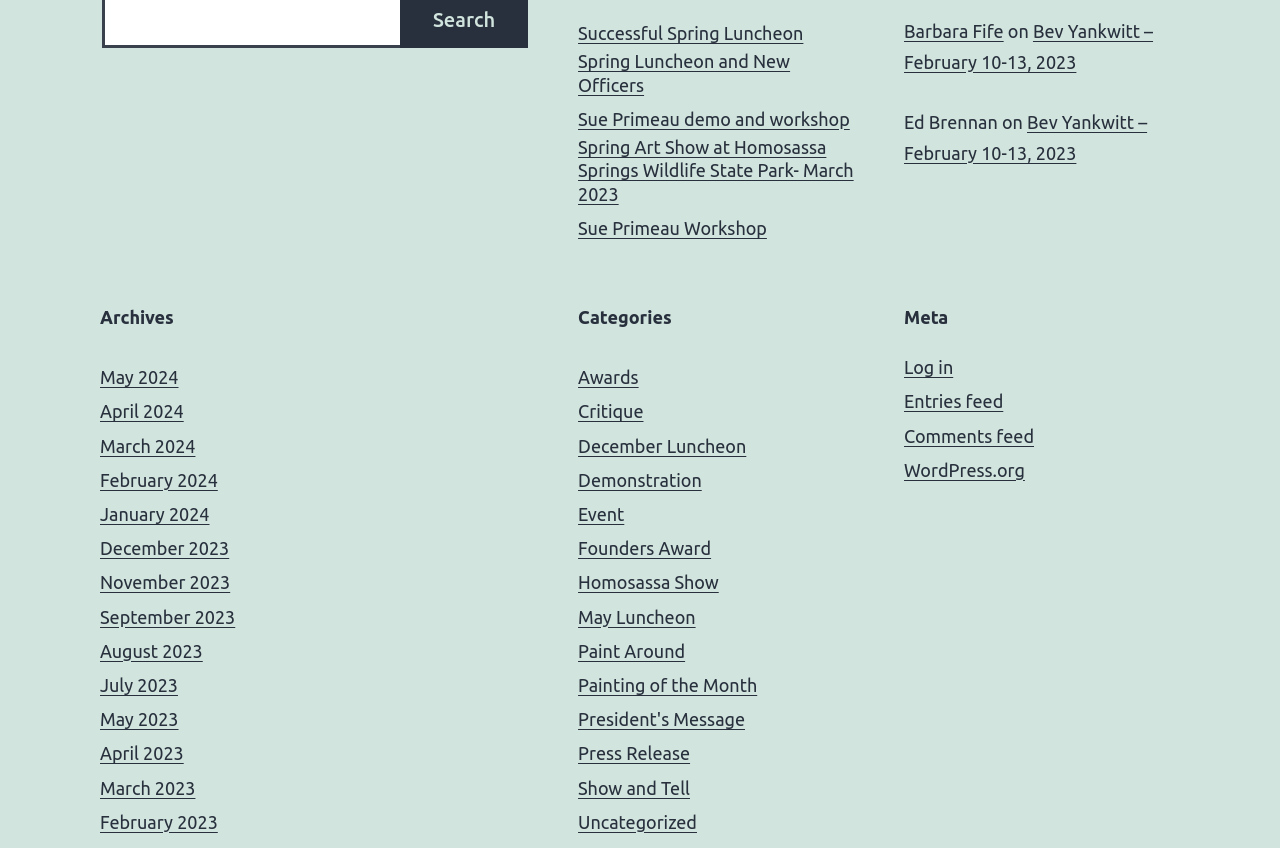Please provide a one-word or short phrase answer to the question:
What is the name of the person mentioned in the first article?

Barbara Fife